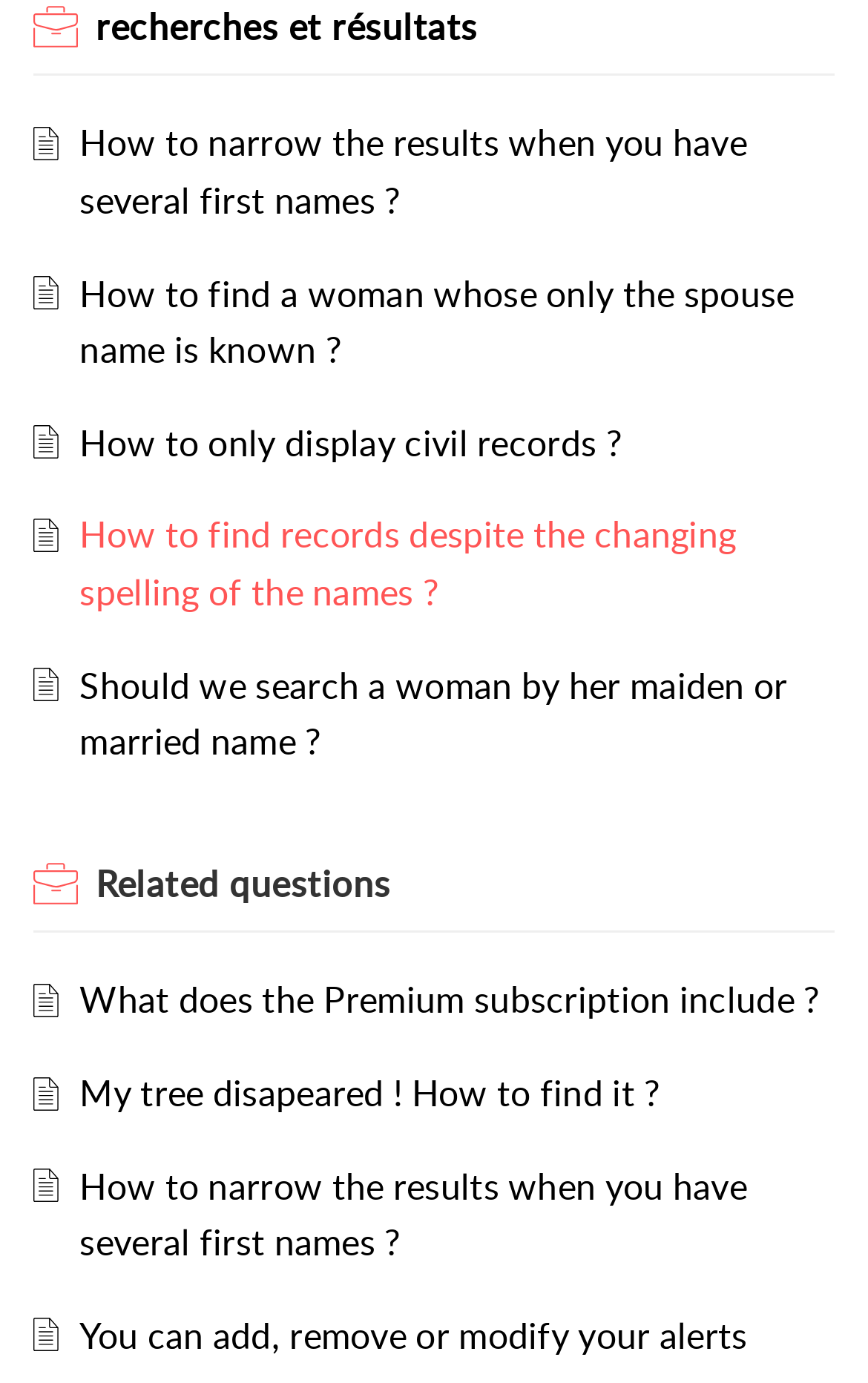Locate the bounding box coordinates of the clickable area needed to fulfill the instruction: "Visit the About page".

None